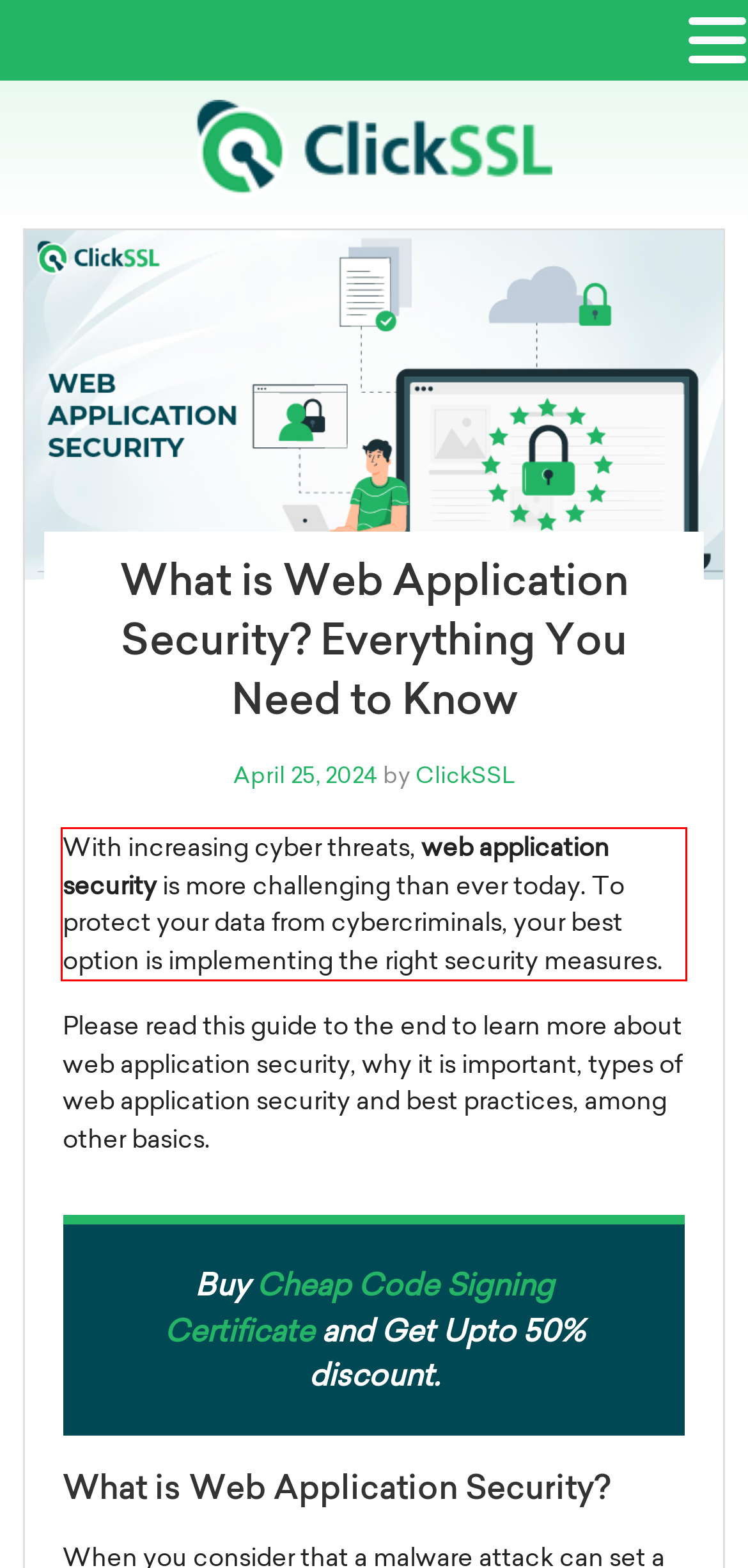From the screenshot of the webpage, locate the red bounding box and extract the text contained within that area.

With increasing cyber threats, web application security is more challenging than ever today. To protect your data from cybercriminals, your best option is implementing the right security measures.